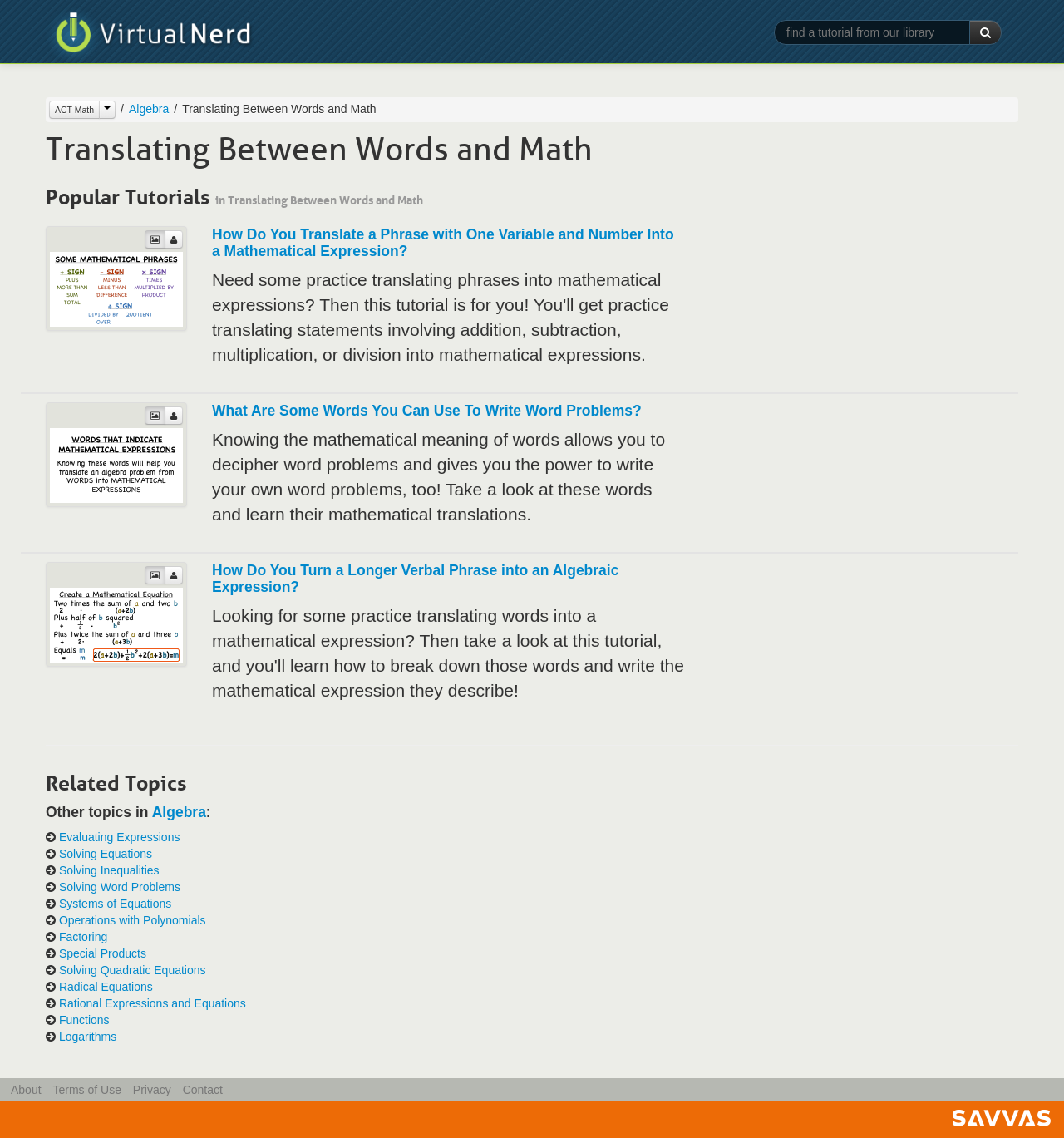Examine the image and give a thorough answer to the following question:
What is the purpose of the search box?

The purpose of the search box is to find a tutorial from the library, as indicated by the text 'find a tutorial from our library' inside the search box.